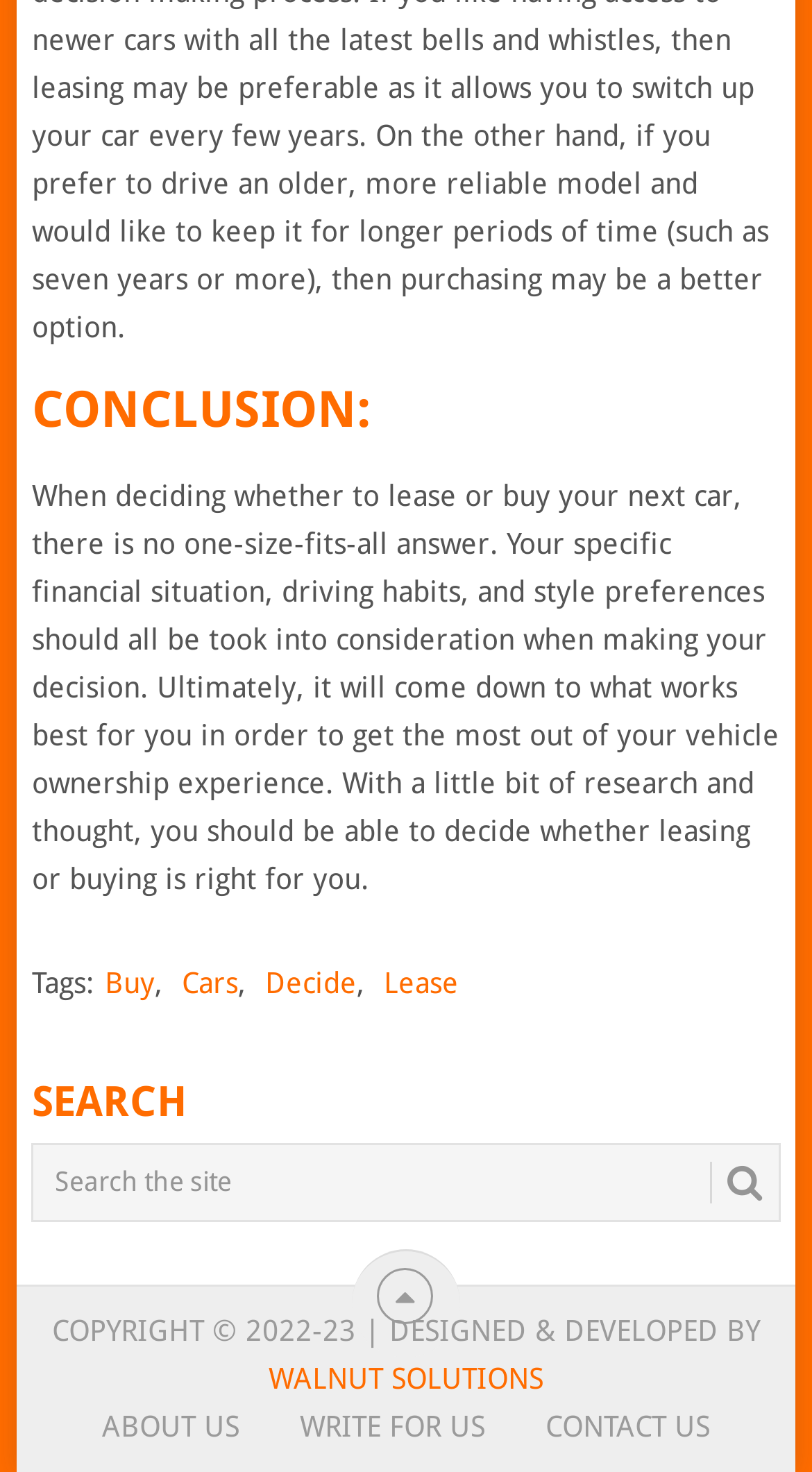Find the bounding box coordinates of the clickable element required to execute the following instruction: "visit the 'ABOUT US' page". Provide the coordinates as four float numbers between 0 and 1, i.e., [left, top, right, bottom].

[0.126, 0.957, 0.295, 0.98]